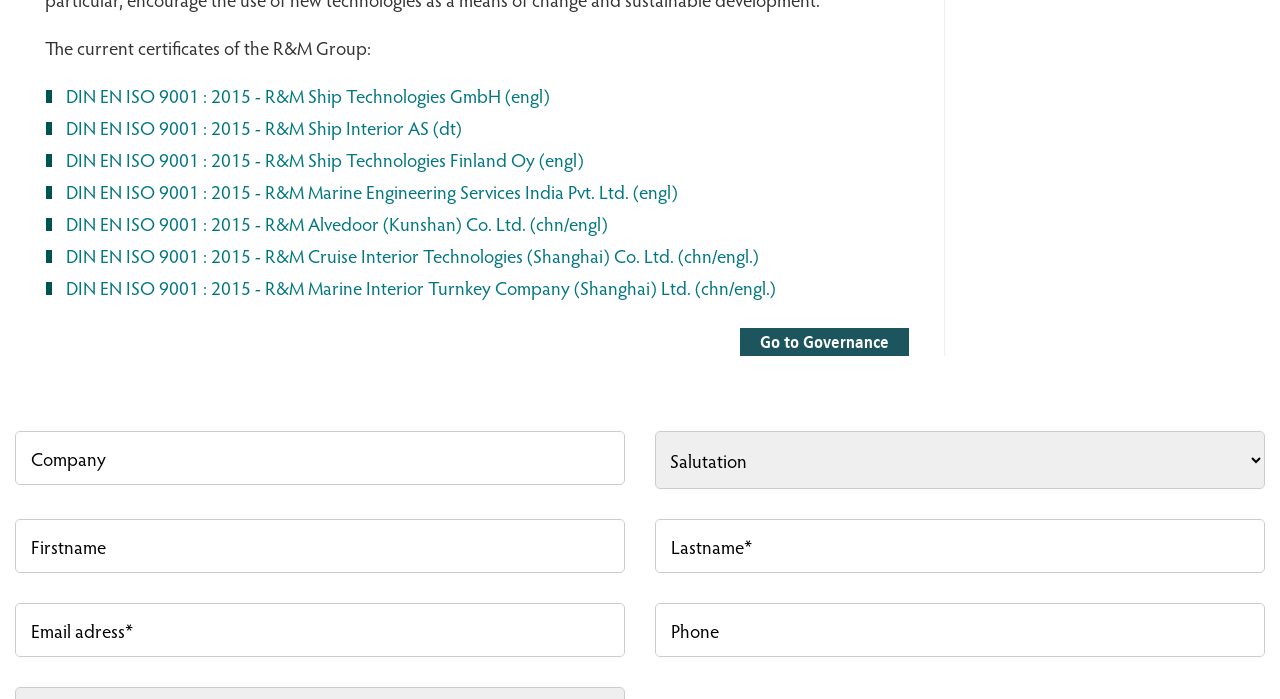Please reply to the following question with a single word or a short phrase:
What is the purpose of the form at the bottom of the page?

Contact